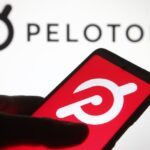Provide a brief response using a word or short phrase to this question:
What is the topic associated with the link in the image?

Canceling a Peloton membership